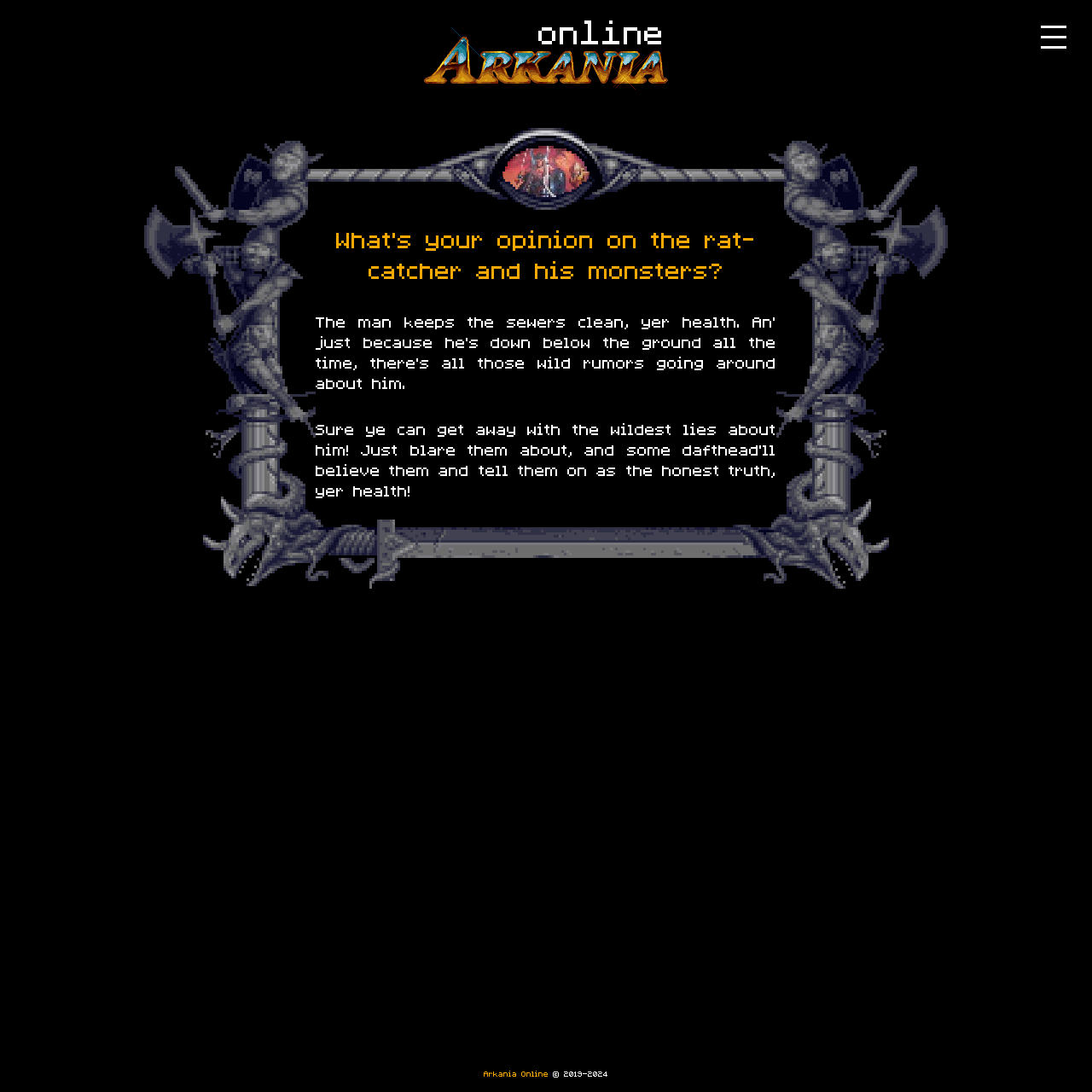Bounding box coordinates are specified in the format (top-left x, top-left y, bottom-right x, bottom-right y). All values are floating point numbers bounded between 0 and 1. Please provide the bounding box coordinate of the region this sentence describes: aria-label="Advertisement" name="aswift_1" title="Advertisement"

[0.216, 0.895, 0.784, 0.965]